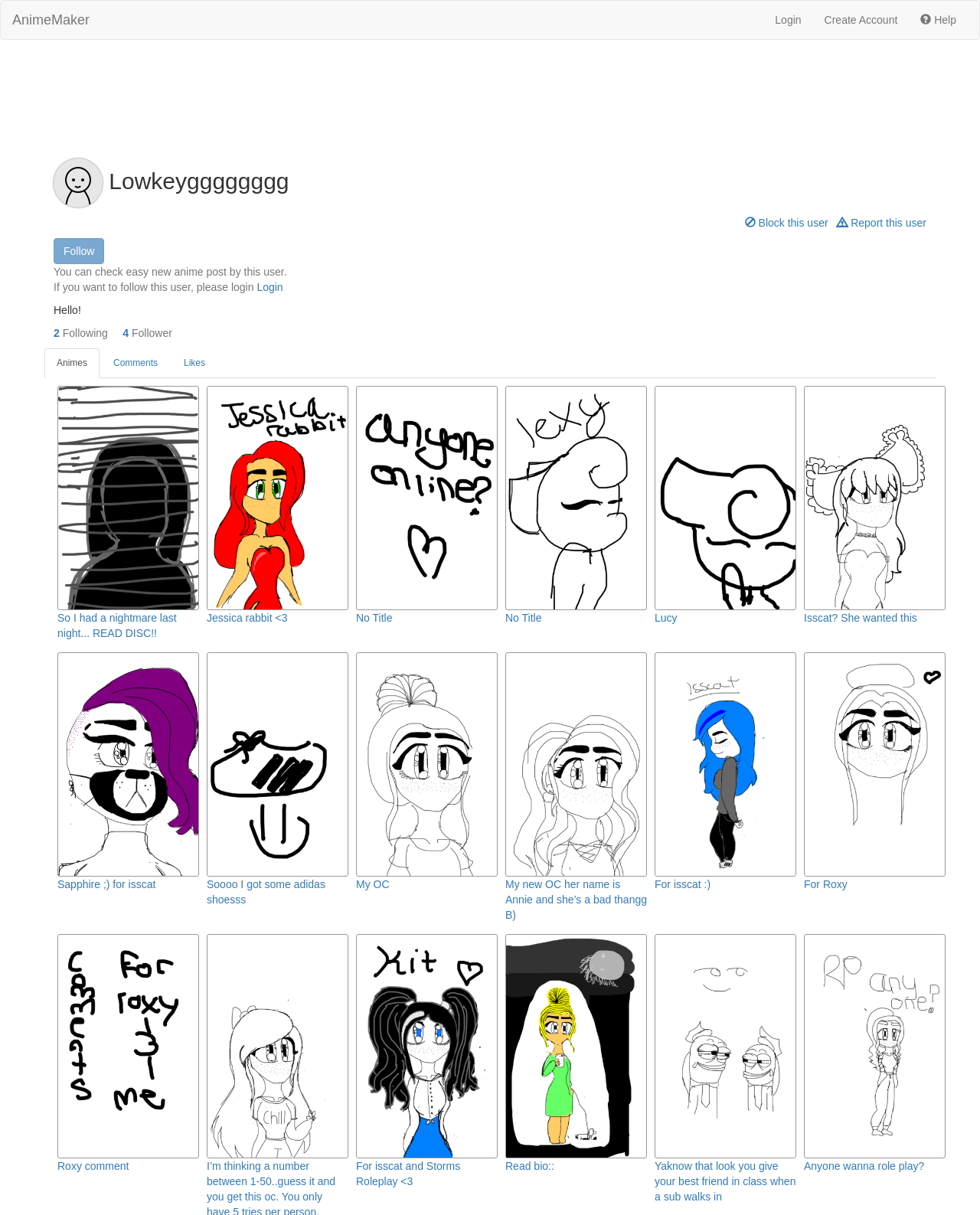Provide a thorough summary of the webpage.

This webpage appears to be a user profile page on a social media or online community platform. At the top, there are four links: "AnimeMaker", "Login", "Create Account", and "Help", which are aligned horizontally and take up the entire width of the page.

Below these links, there is a large heading that displays the username "Lowkeygggggggg" with an image to its left. The image is relatively small, taking up about 10% of the page's width.

To the right of the username, there are three links: "Block this user", "Report this user", and a disabled "Follow" button. Below these links, there is a paragraph of text that says "You can check easy new anime post by this user." and another paragraph that says "If you want to follow this user, please login" with a "Login" link.

Further down the page, there is a section that displays the user's profile information, including a greeting "Hello!" and some statistics about their followers and following. There are also three links: "Animes", "Comments", and "Likes", which are aligned horizontally.

The main content of the page is a series of posts or updates from the user, each consisting of a link with a brief description or title, accompanied by an image. There are 24 posts in total, arranged in a grid-like structure that takes up most of the page's width. The posts are stacked vertically, with each post taking up about 10-20% of the page's width. The images in each post are relatively large, taking up about 50-70% of the post's width.

Overall, the page has a simple and clean layout, with a focus on displaying the user's profile information and their posts.